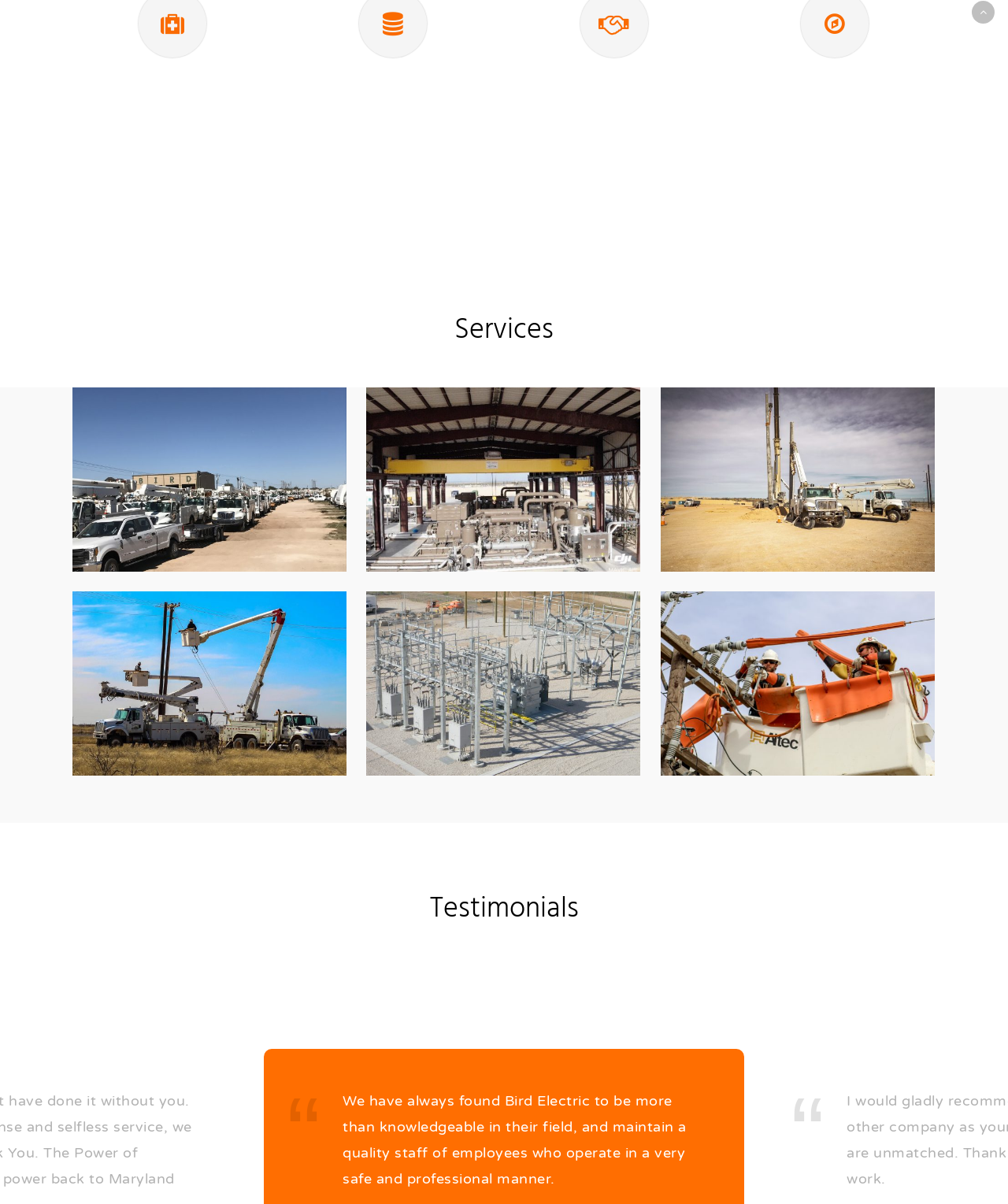Given the element description "Scalable", identify the bounding box of the corresponding UI element.

[0.359, 0.103, 0.421, 0.119]